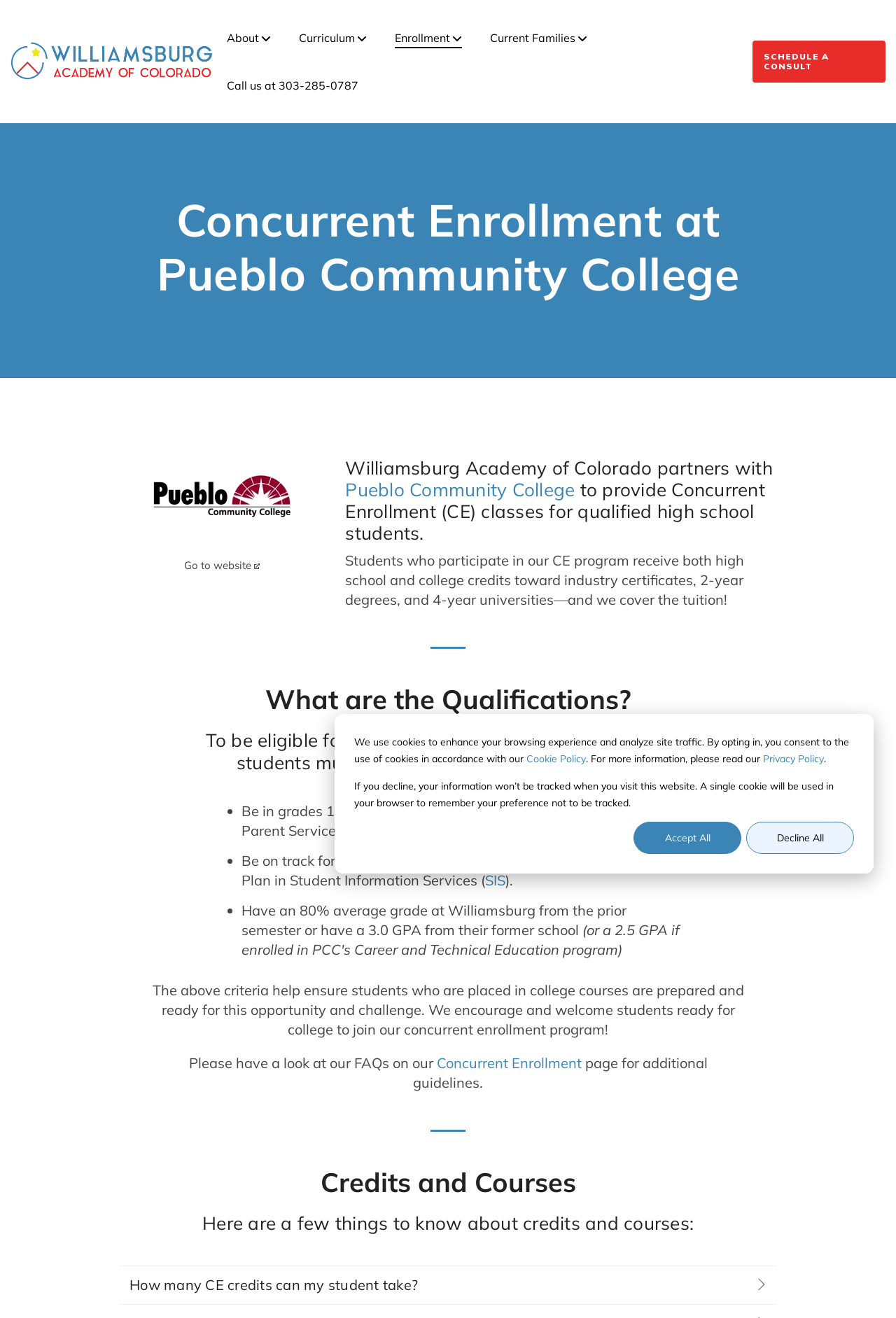Please answer the following question using a single word or phrase: 
How many menu items are under 'Governance'?

1